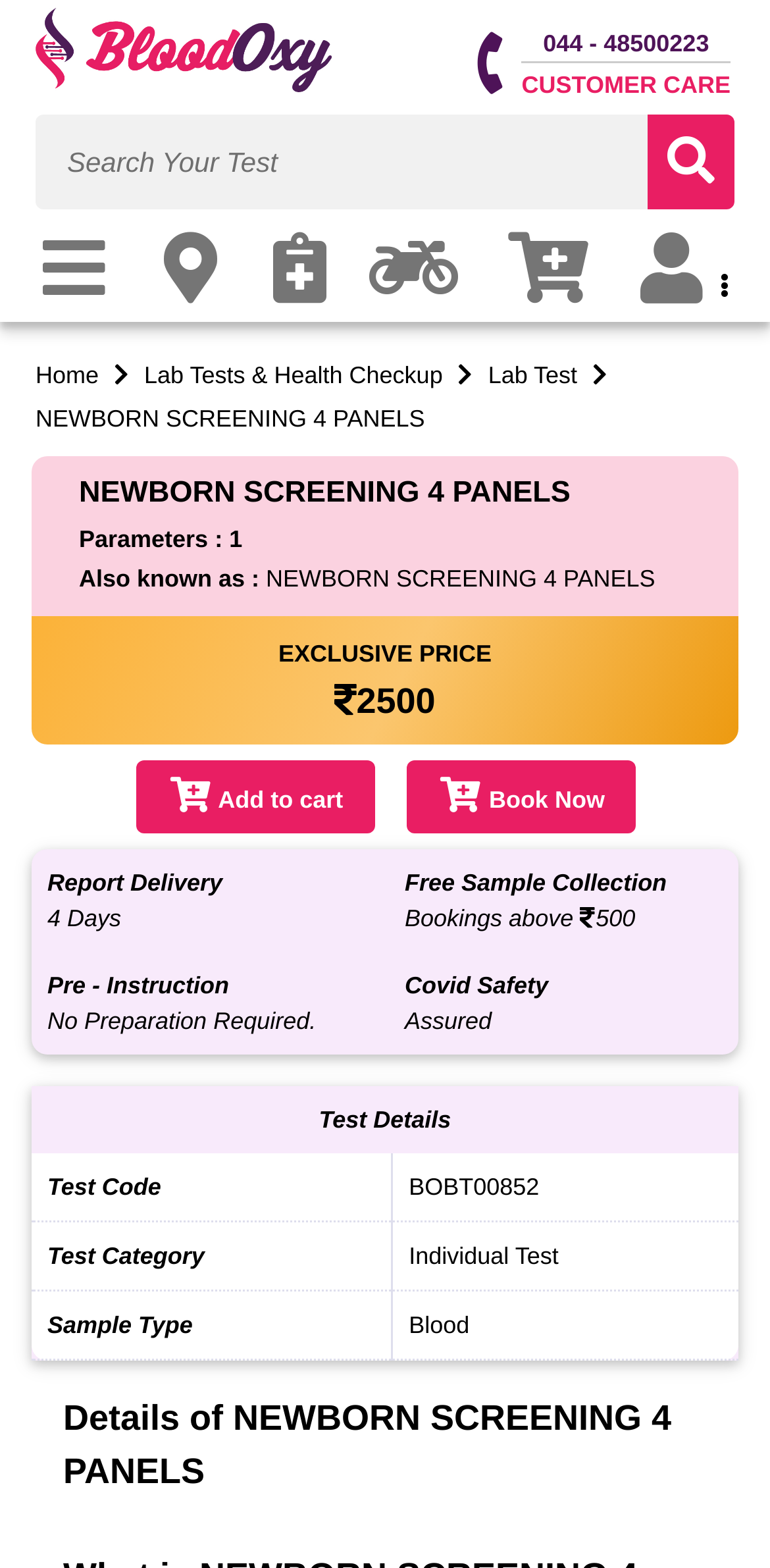Please analyze the image and provide a thorough answer to the question:
What is the name of the test?

I found the answer by looking at the StaticText element with the text 'NEWBORN SCREENING 4 PANELS' at the top of the webpage.